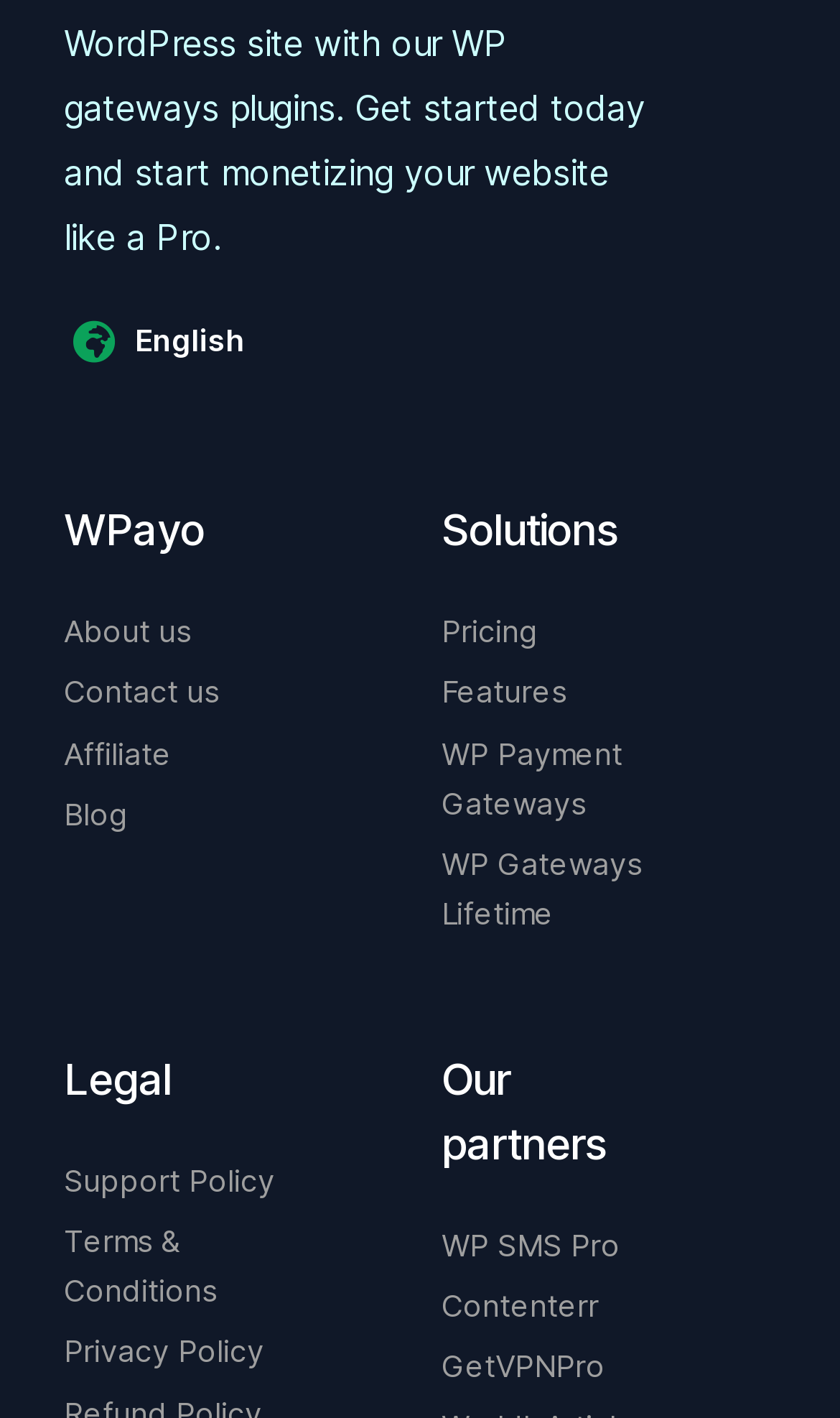Please locate the bounding box coordinates of the element's region that needs to be clicked to follow the instruction: "visit Vietnam+". The bounding box coordinates should be provided as four float numbers between 0 and 1, i.e., [left, top, right, bottom].

None